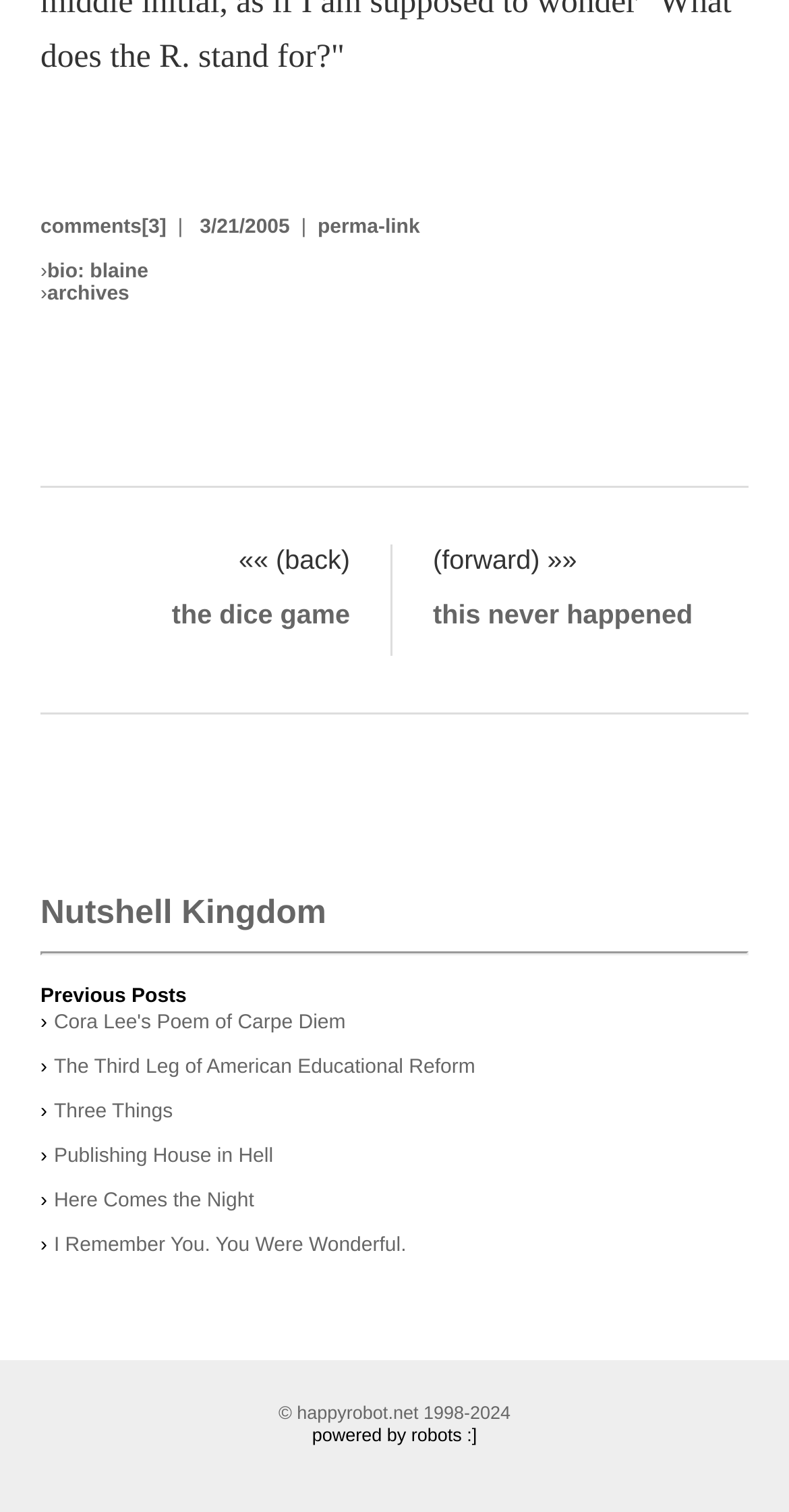How many posts are listed on the webpage?
By examining the image, provide a one-word or phrase answer.

7